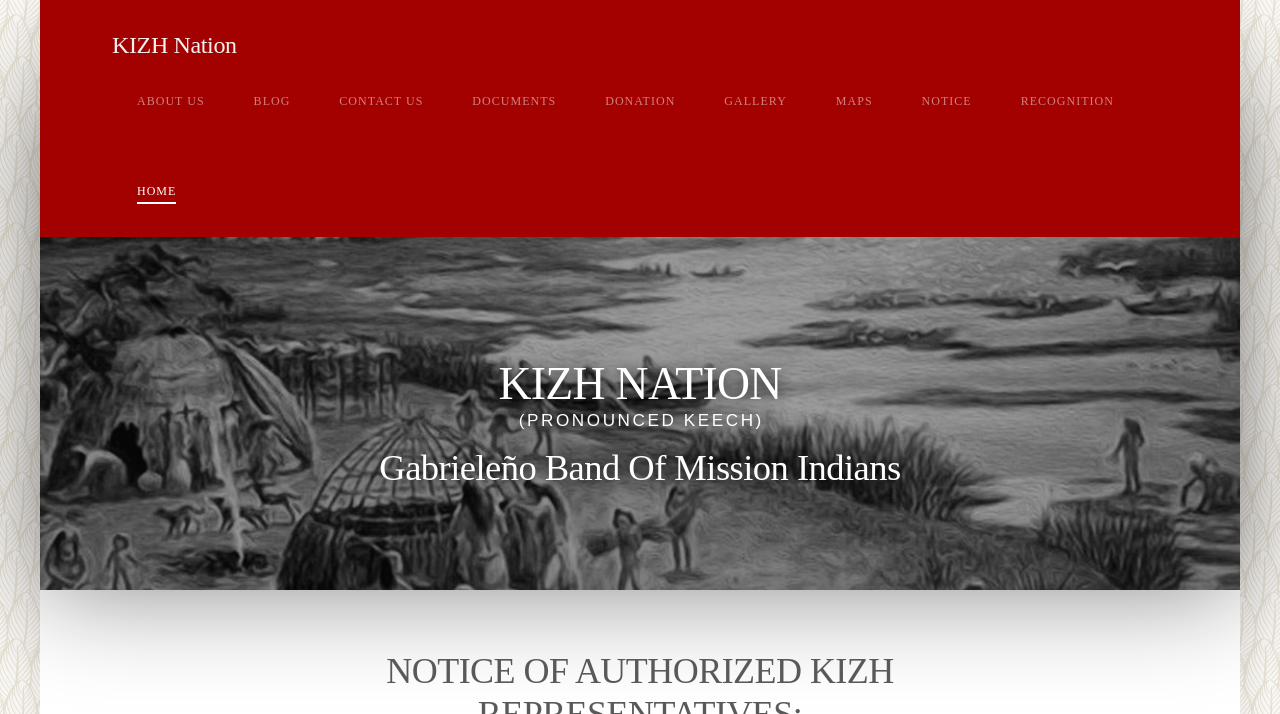Specify the bounding box coordinates of the area to click in order to follow the given instruction: "contact the KIZH Nation."

[0.246, 0.08, 0.349, 0.206]